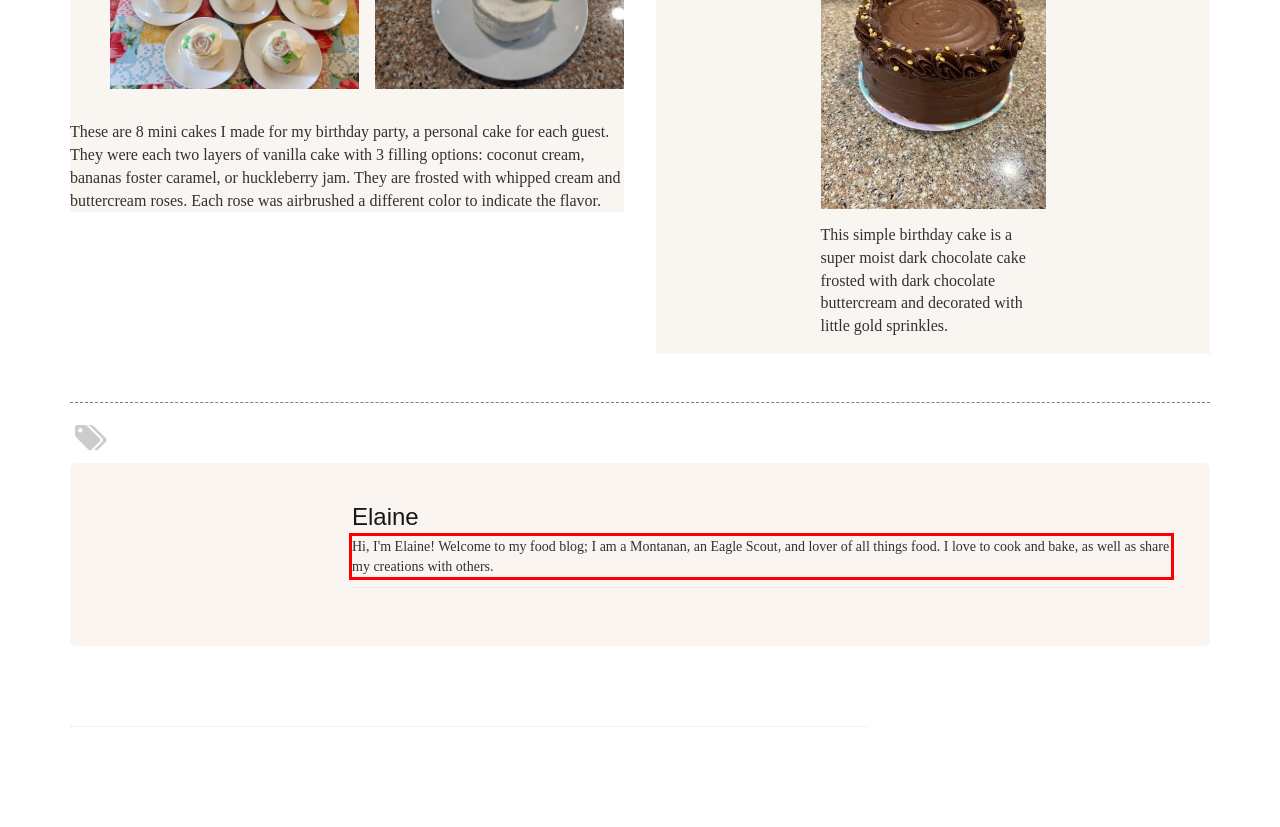With the provided screenshot of a webpage, locate the red bounding box and perform OCR to extract the text content inside it.

Hi, I'm Elaine! Welcome to my food blog; I am a Montanan, an Eagle Scout, and lover of all things food. I love to cook and bake, as well as share my creations with others.